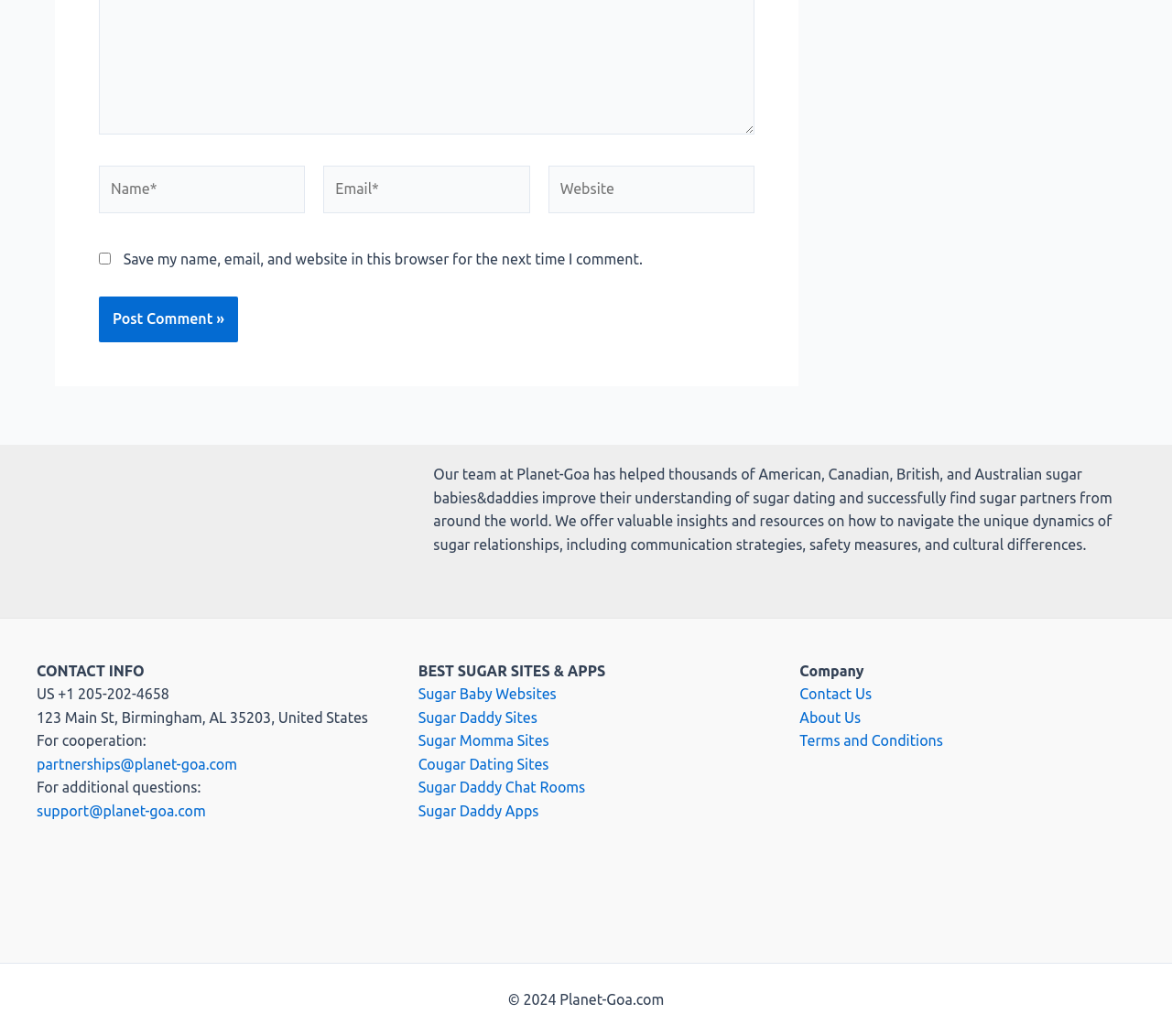Please identify the bounding box coordinates of the region to click in order to complete the task: "Visit Sugar Baby Websites". The coordinates must be four float numbers between 0 and 1, specified as [left, top, right, bottom].

[0.357, 0.662, 0.475, 0.678]